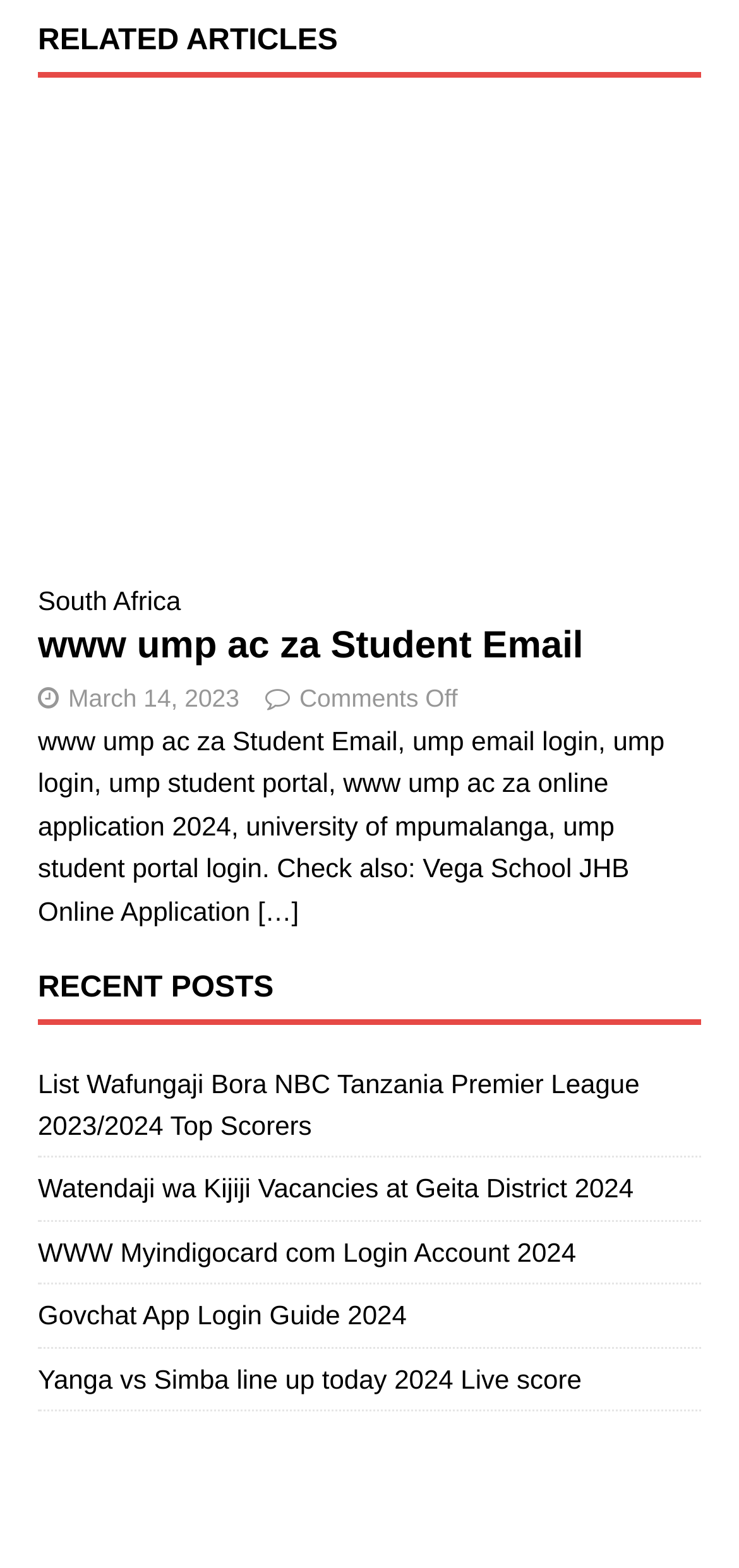What is the date mentioned in the first article?
Answer the question with as much detail as possible.

The date mentioned in the first article is March 14, 2023 because the link 'March 14, 2023' is present within the article.